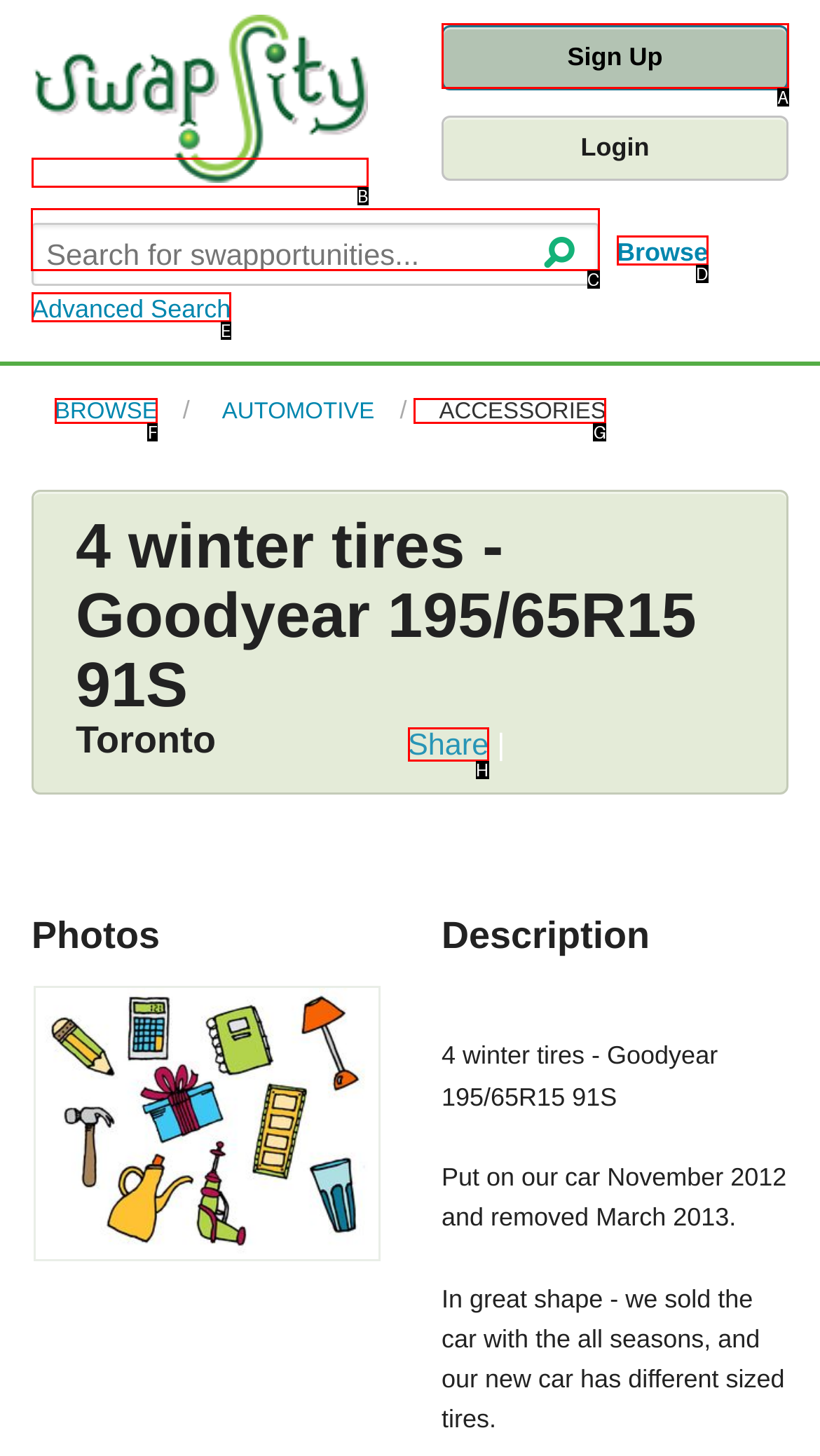Tell me the letter of the UI element to click in order to accomplish the following task: Search for swapportunities in the search bar
Answer with the letter of the chosen option from the given choices directly.

C